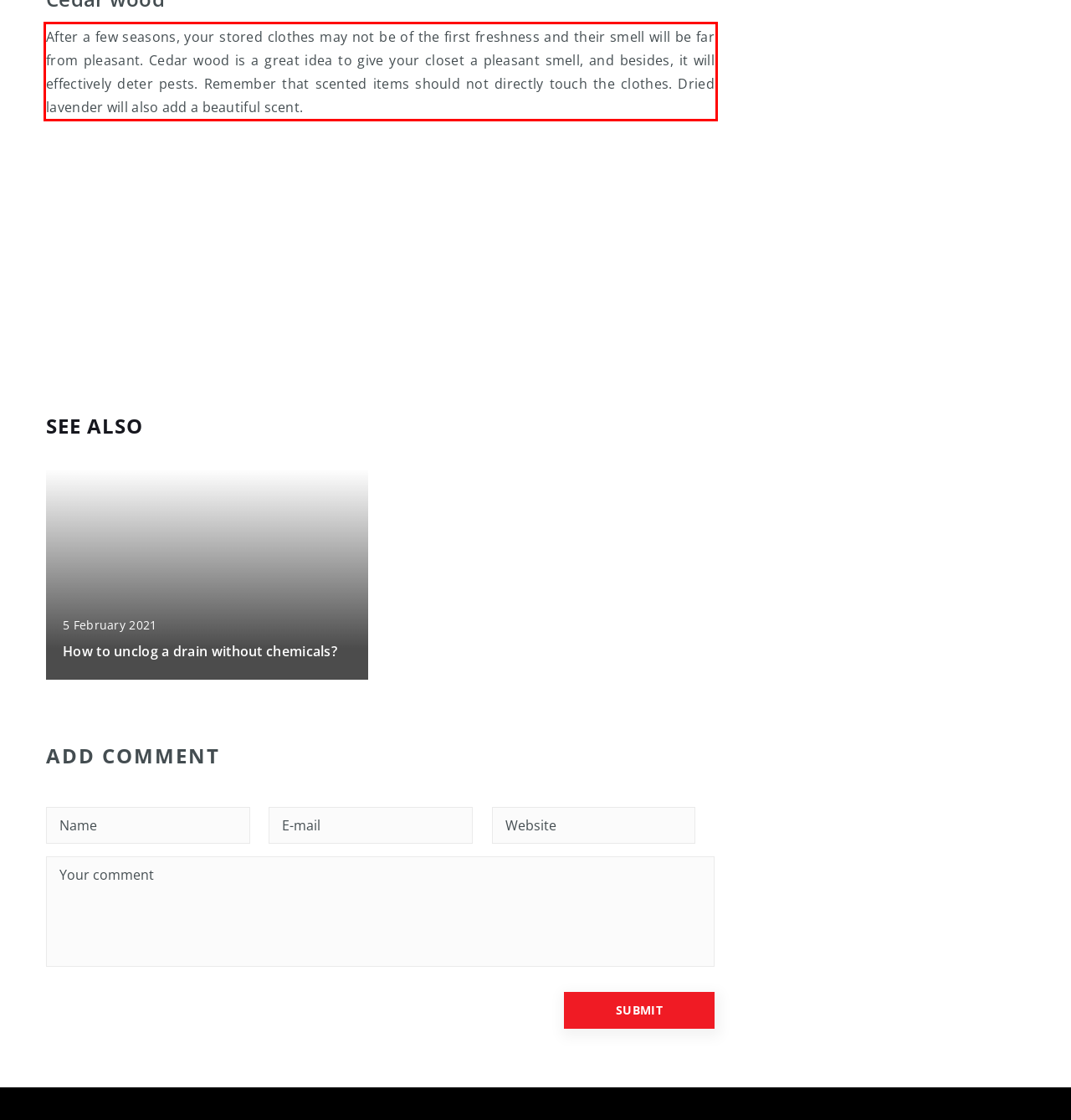From the provided screenshot, extract the text content that is enclosed within the red bounding box.

After a few seasons, your stored clothes may not be of the first freshness and their smell will be far from pleasant. Cedar wood is a great idea to give your closet a pleasant smell, and besides, it will effectively deter pests. Remember that scented items should not directly touch the clothes. Dried lavender will also add a beautiful scent.